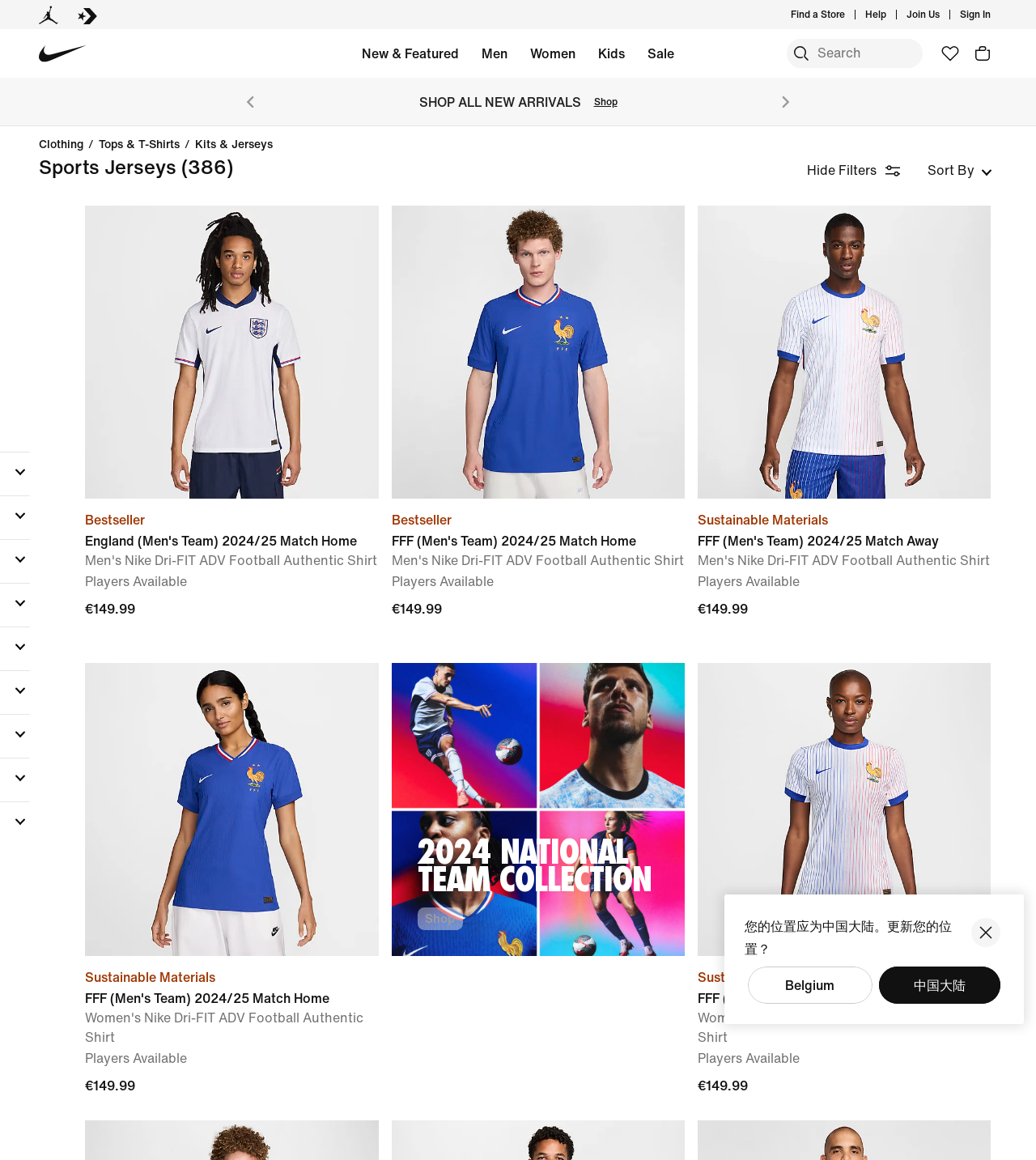Please identify the bounding box coordinates of where to click in order to follow the instruction: "Search for products".

[0.759, 0.033, 0.788, 0.059]